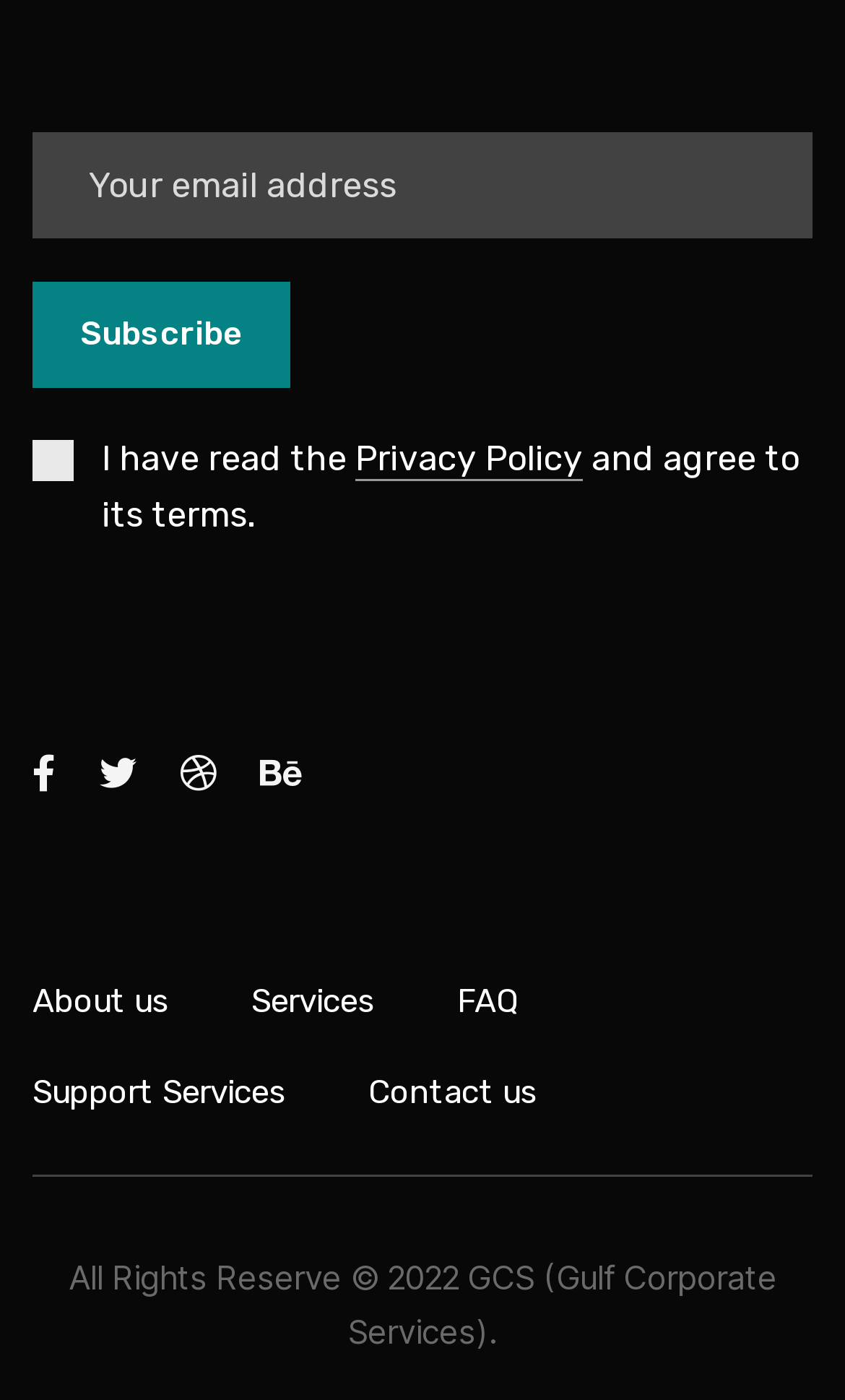How many links are in the footer?
Based on the image, please offer an in-depth response to the question.

The footer of the webpage contains five links: 'About us', 'Services', 'FAQ', 'Support Services', and 'Contact us', which are likely used to navigate to different sections of the website.